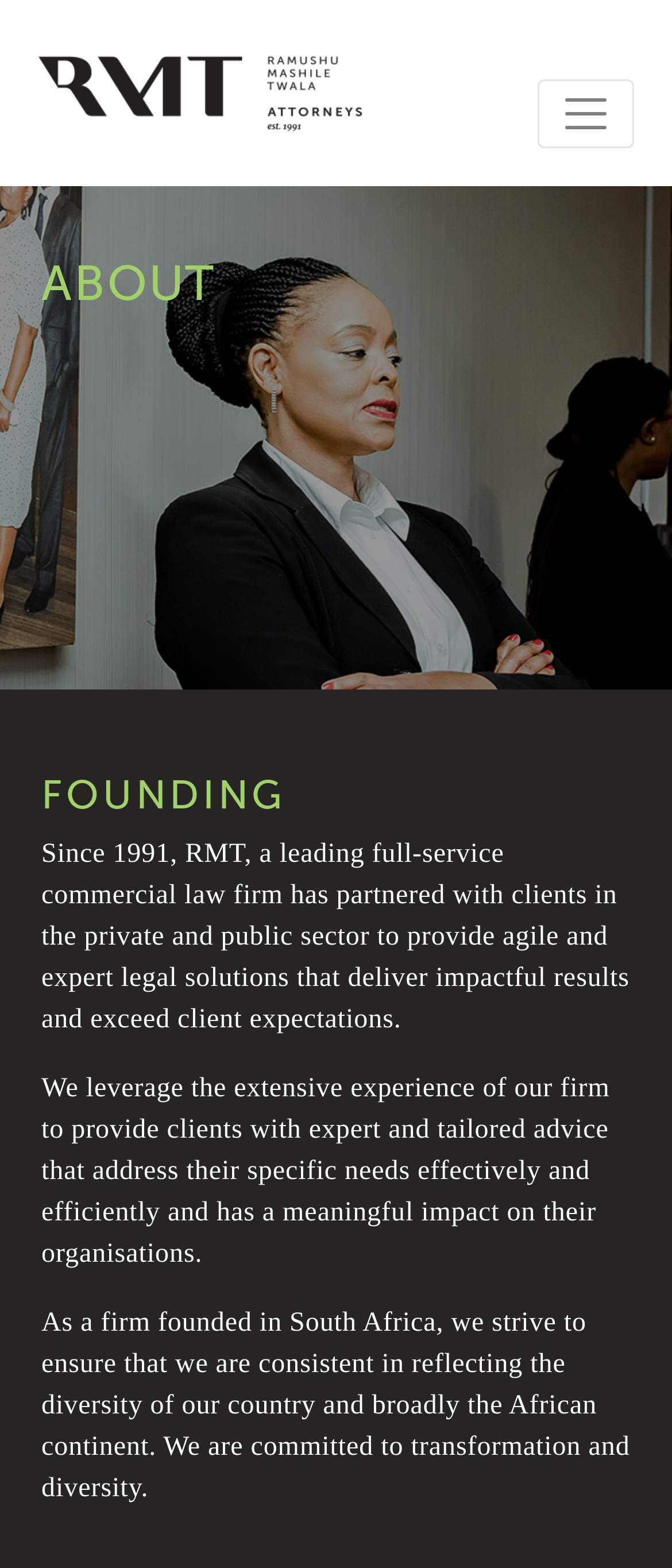Give the bounding box coordinates for this UI element: "alt="RMT Attorneys"". The coordinates should be four float numbers between 0 and 1, arranged as [left, top, right, bottom].

[0.056, 0.029, 0.544, 0.09]